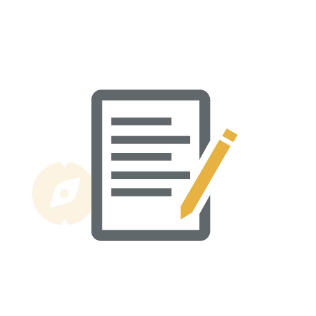What is the shape of the notepad?
Your answer should be a single word or phrase derived from the screenshot.

Rectangular